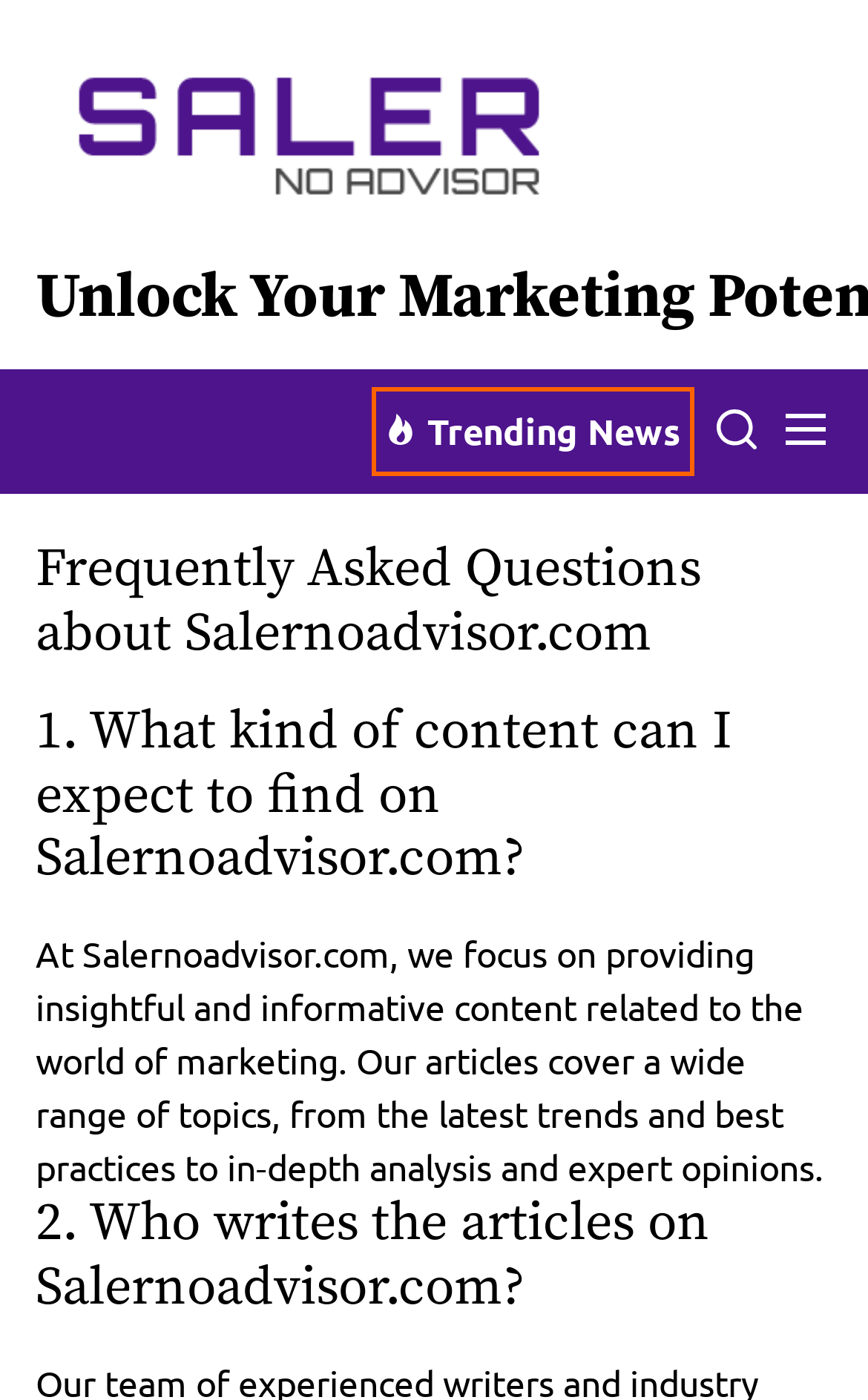Please provide the bounding box coordinates for the UI element as described: "Search". The coordinates must be four floats between 0 and 1, represented as [left, top, right, bottom].

[0.821, 0.277, 0.877, 0.34]